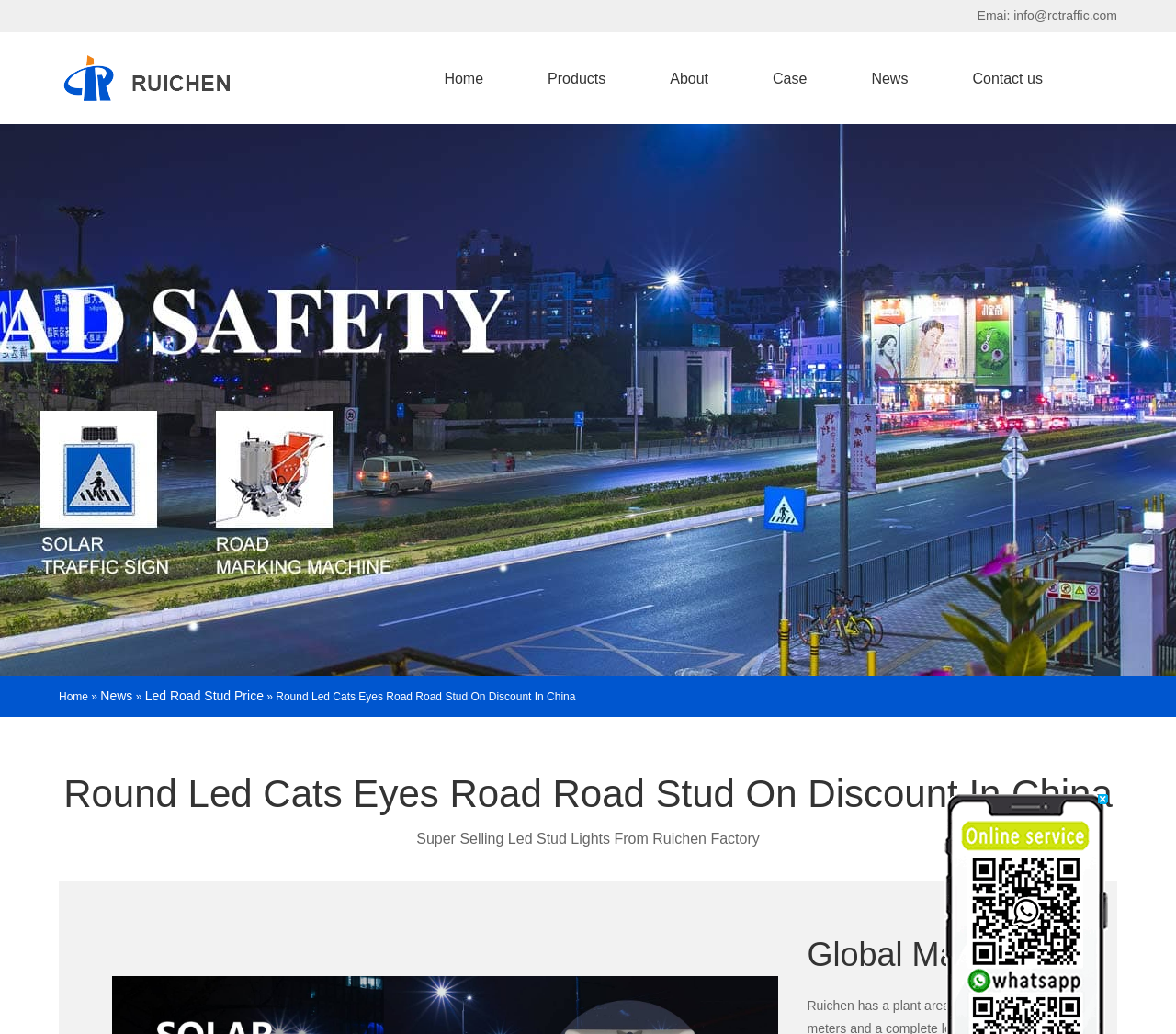Predict the bounding box of the UI element based on this description: "Led Road Stud Price".

[0.123, 0.666, 0.224, 0.68]